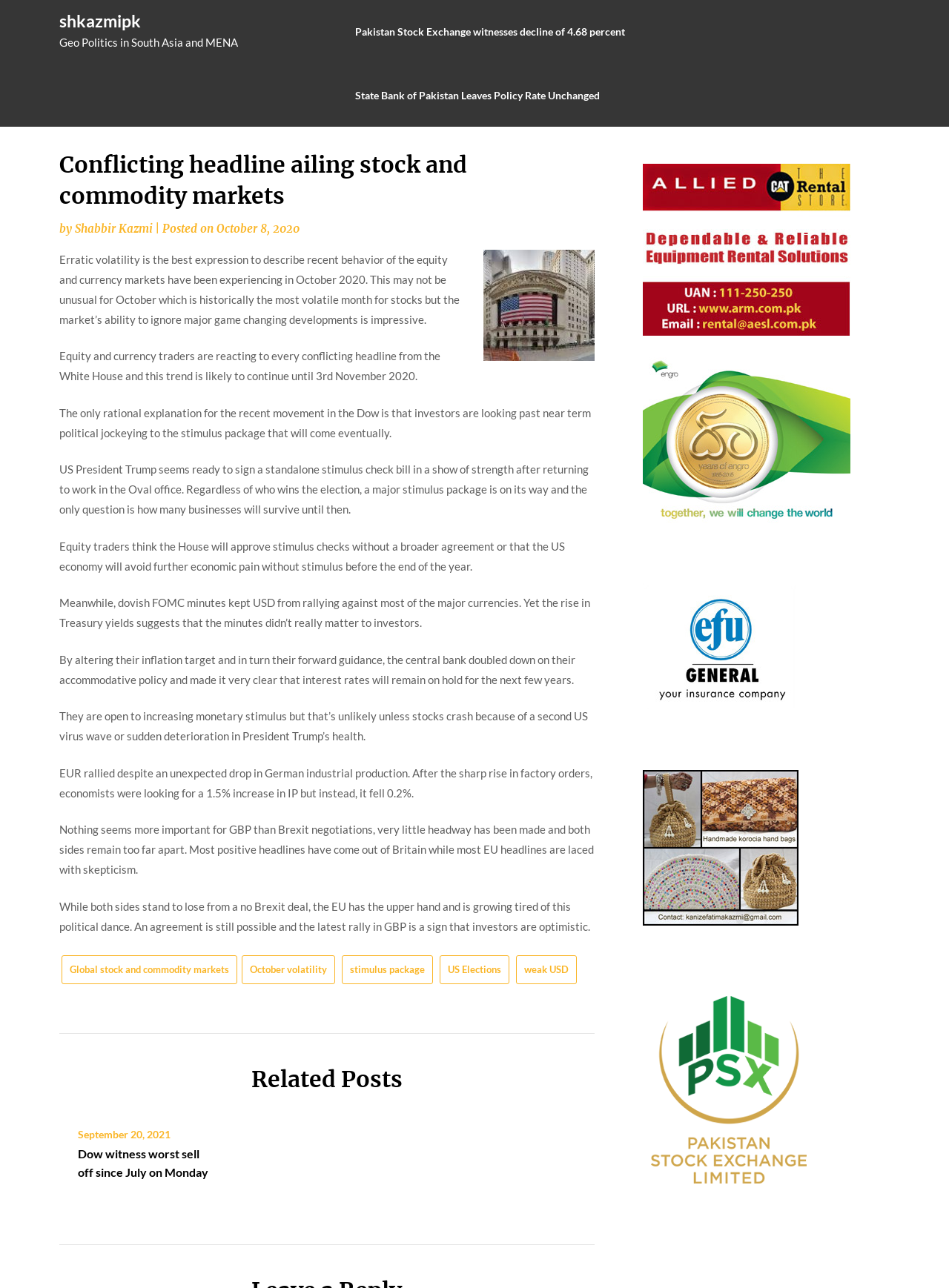Can you find the bounding box coordinates of the area I should click to execute the following instruction: "Read more about stimulus package"?

[0.36, 0.742, 0.456, 0.764]